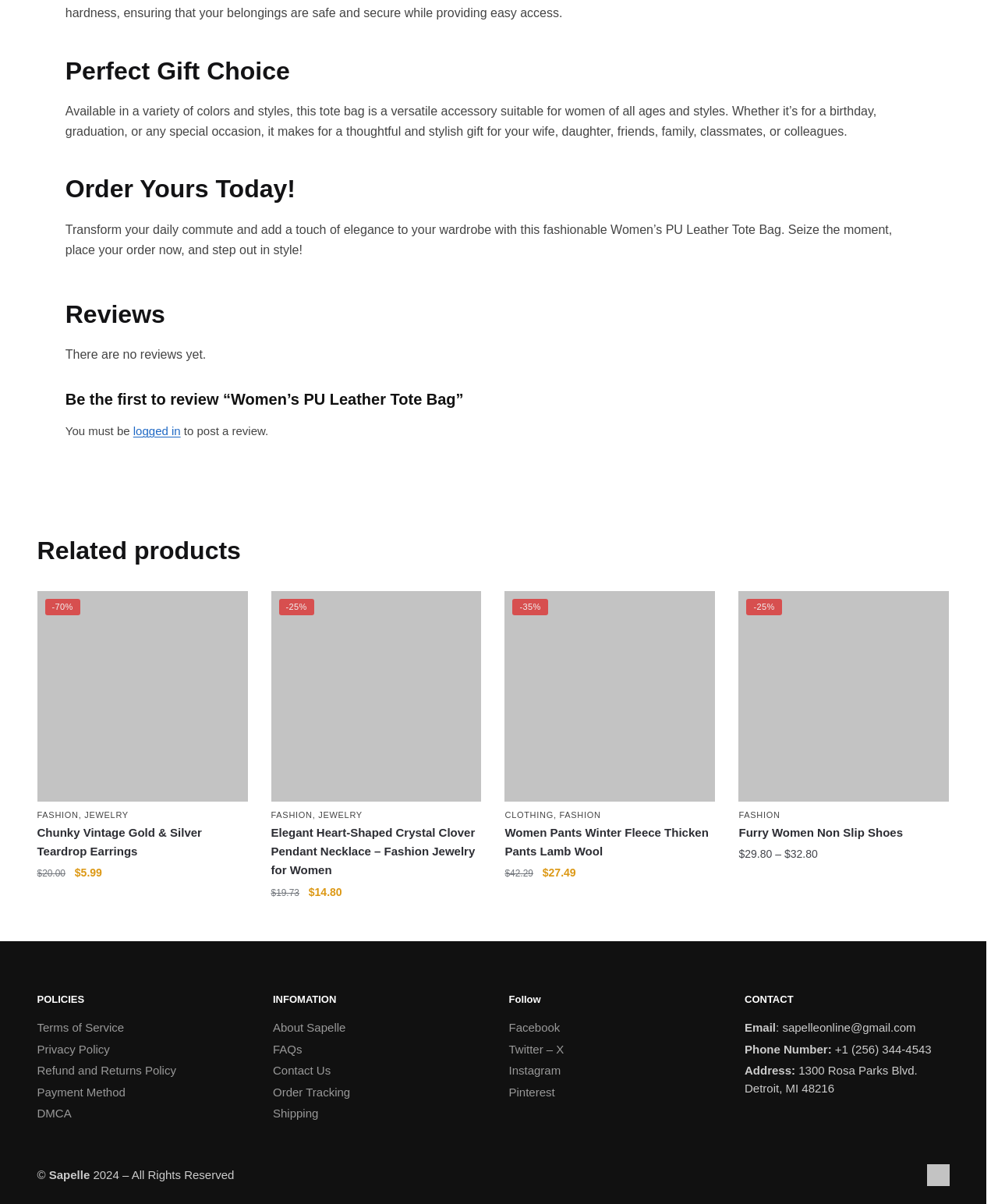Pinpoint the bounding box coordinates of the clickable area necessary to execute the following instruction: "Select options for 'Chunky Vintage Gold & Silver Teardrop Earrings'". The coordinates should be given as four float numbers between 0 and 1, namely [left, top, right, bottom].

[0.037, 0.734, 0.248, 0.76]